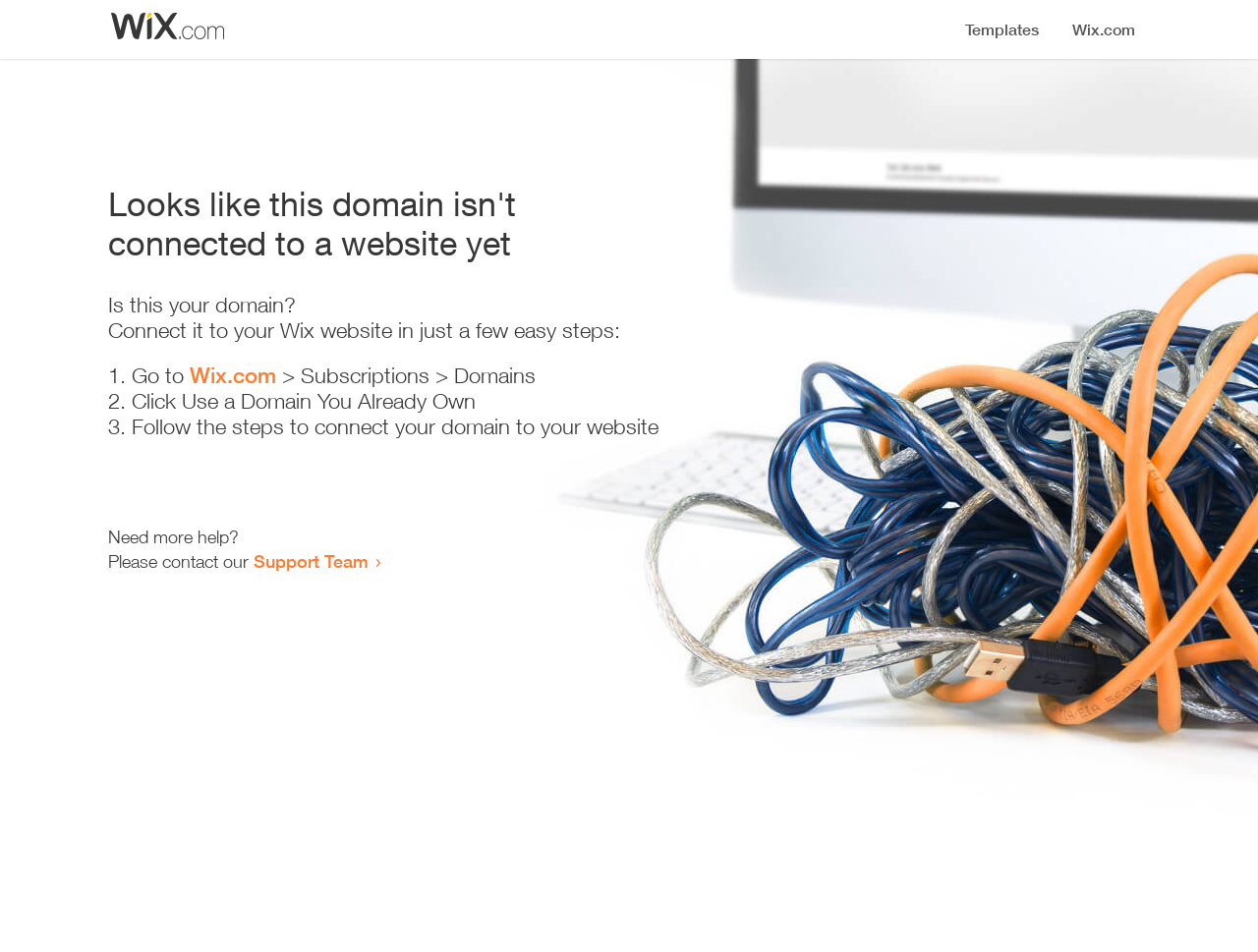Respond to the question below with a concise word or phrase:
How many steps are required to connect the domain?

3